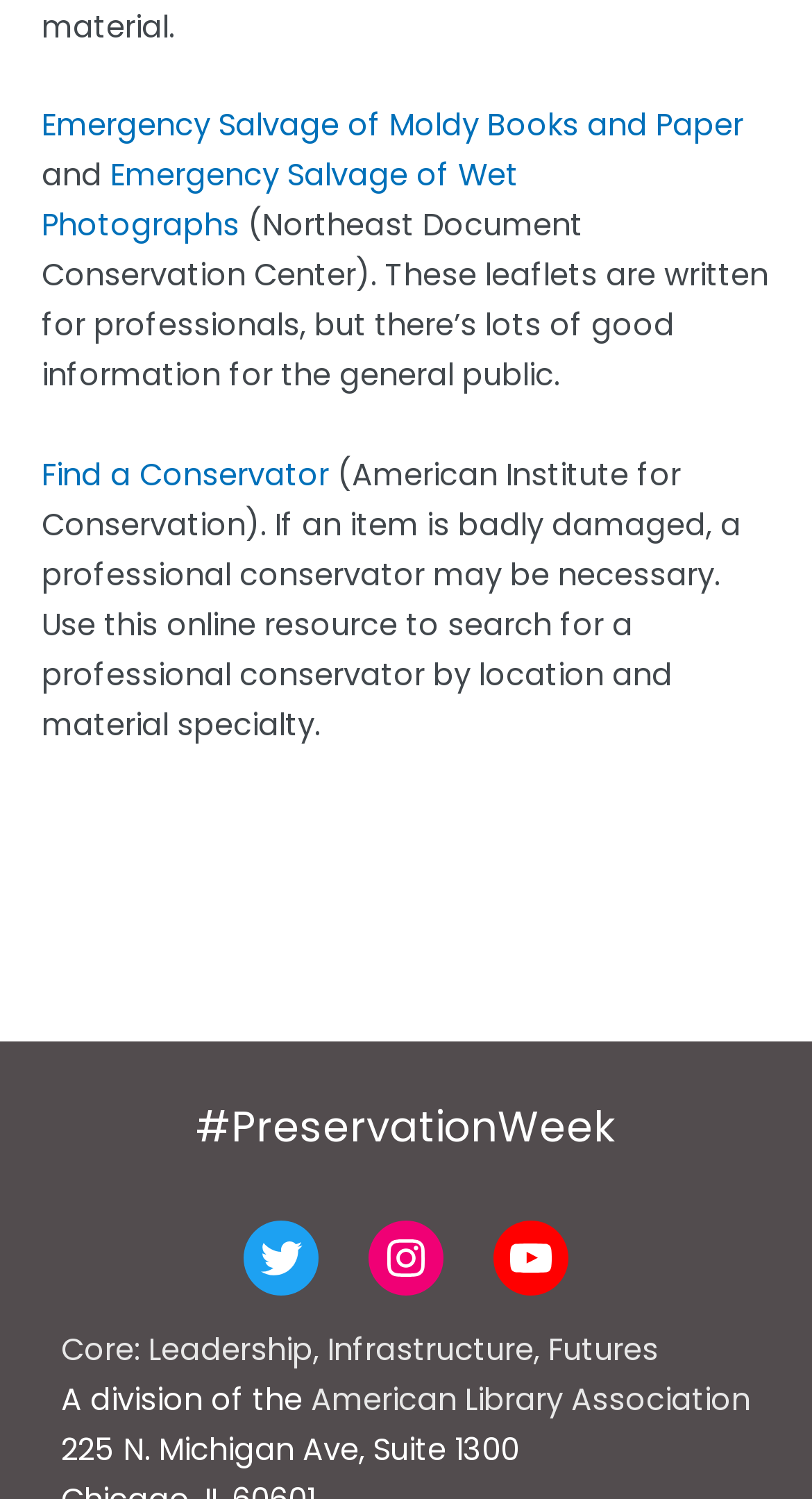Pinpoint the bounding box coordinates of the element to be clicked to execute the instruction: "Explore Core: Leadership, Infrastructure, Futures".

[0.075, 0.887, 0.811, 0.914]